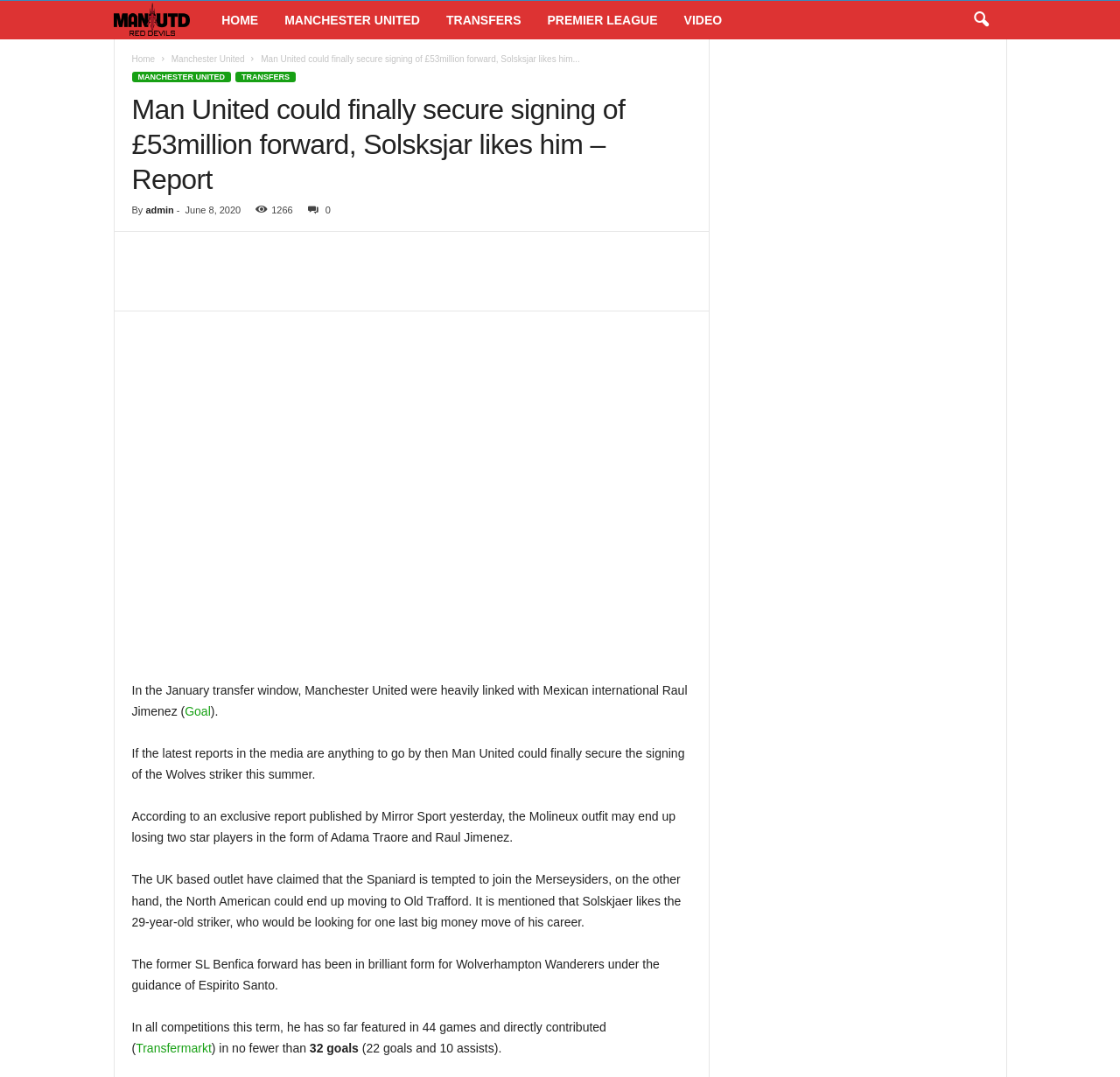Give an in-depth explanation of the webpage layout and content.

This webpage appears to be a news article about Manchester United's potential signing of a football player, Raul Jimenez. At the top of the page, there is a navigation menu with links to different sections of the website, including "HOME", "MANCHESTER UNITED", "TRANSFERS", "PREMIER LEAGUE", and "VIDEO". 

Below the navigation menu, there is a large heading that reads "Man United could finally secure signing of £53million forward, Solsksjar likes him – Report". This heading is followed by a byline with the author's name, "admin", and the date of publication, "June 8, 2020". 

To the right of the byline, there are several social media links and a comment count of "1266". Below the heading, there is a large image that takes up most of the width of the page. 

The main article begins below the image, with a brief introduction to the topic of Manchester United's interest in Raul Jimenez. The article cites a report from "Goal" and mentions that Jimenez was heavily linked with Manchester United during the January transfer window. 

The article then goes on to discuss the possibility of Jimenez moving to Manchester United, citing an exclusive report from "Mirror Sport" that suggests Wolverhampton Wanderers may lose two star players, including Jimenez, in the summer transfer window. The article mentions that Jimenez is tempted to join Liverpool, while Manchester United manager Solskjaer is interested in signing him. 

The article concludes by highlighting Jimenez's impressive form for Wolverhampton Wanderers, citing his goal and assist tally for the season. There are several links to external sources, including "Transfermarkt", throughout the article.